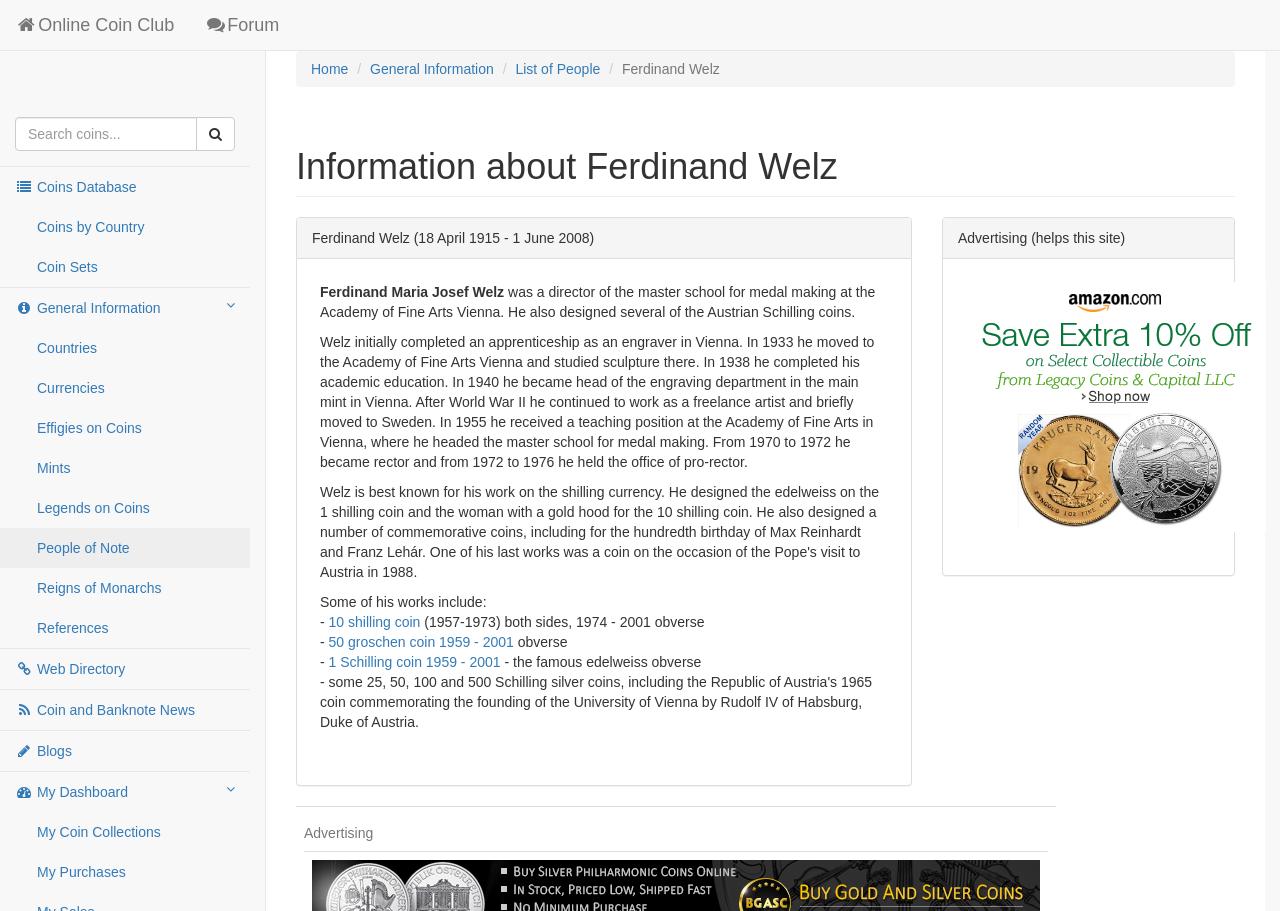Bounding box coordinates are to be given in the format (top-left x, top-left y, bottom-right x, bottom-right y). All values must be floating point numbers between 0 and 1. Provide the bounding box coordinate for the UI element described as: Coin and Banknote News

[0.0, 0.757, 0.195, 0.801]